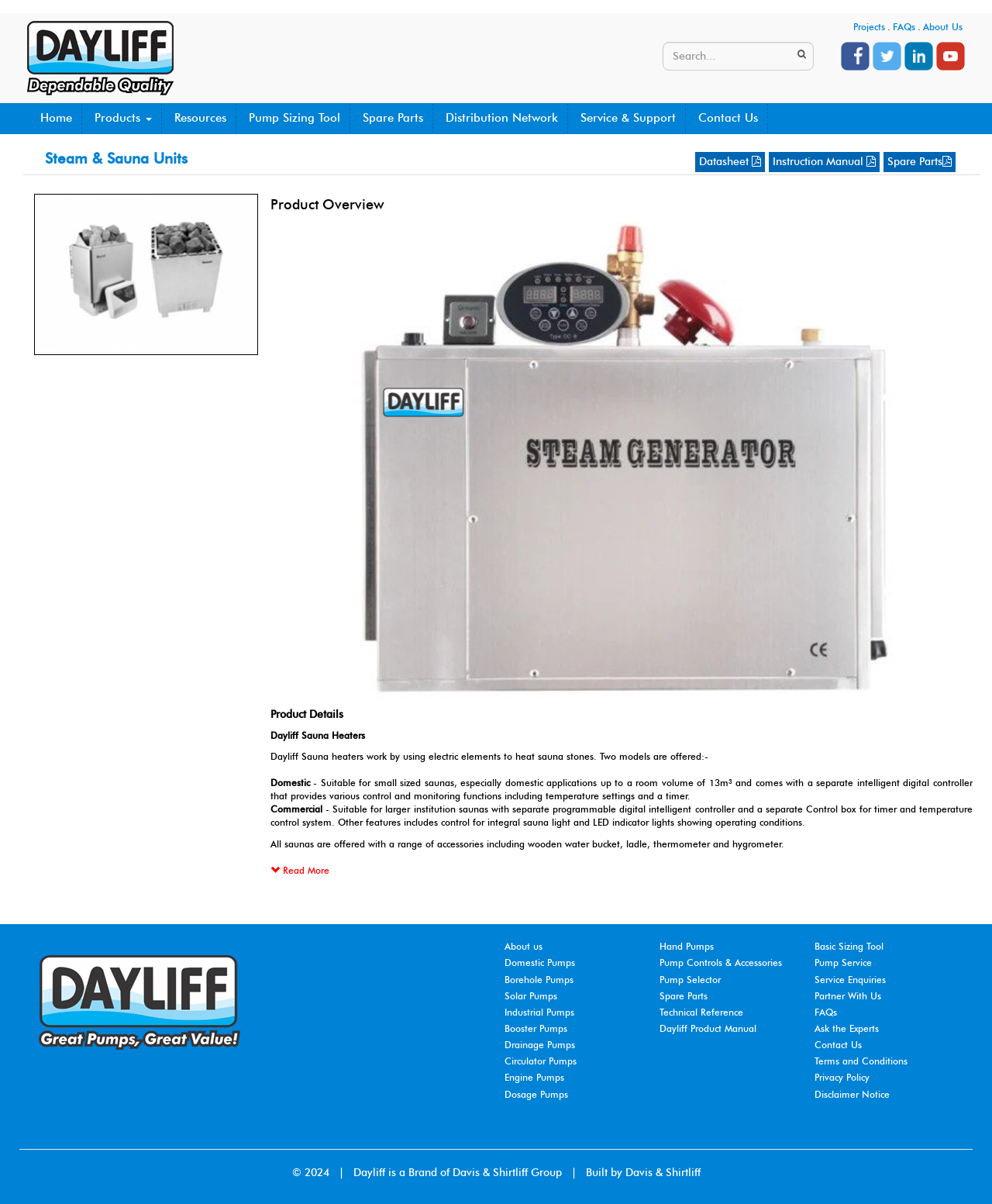Based on the provided description, "Dayliff", find the bounding box of the corresponding UI element in the screenshot.

[0.027, 0.017, 0.209, 0.079]